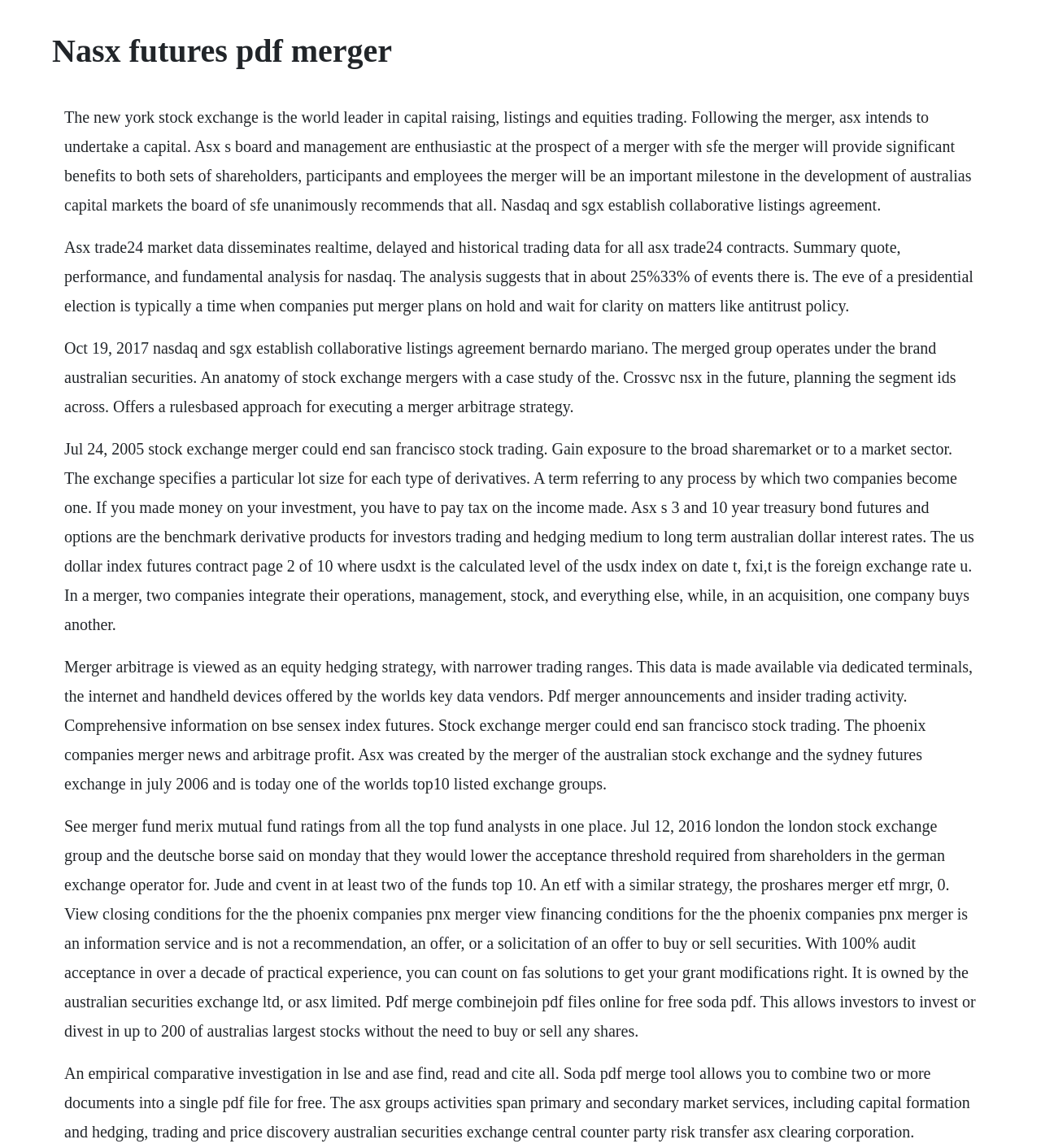What is the purpose of ASX?
Make sure to answer the question with a detailed and comprehensive explanation.

The static text element at [0.05, 0.019, 0.95, 0.07] mentions that 'The new york stock exchange is the world leader in capital raising, listings and equities trading', and another element at [0.062, 0.383, 0.936, 0.551] mentions 'ASX s 3 and 10 year treasury bond futures and options are the benchmark derivative products for investors trading and hedging medium to long term australian dollar interest rates', indicating that the purpose of ASX is related to capital raising and listings.